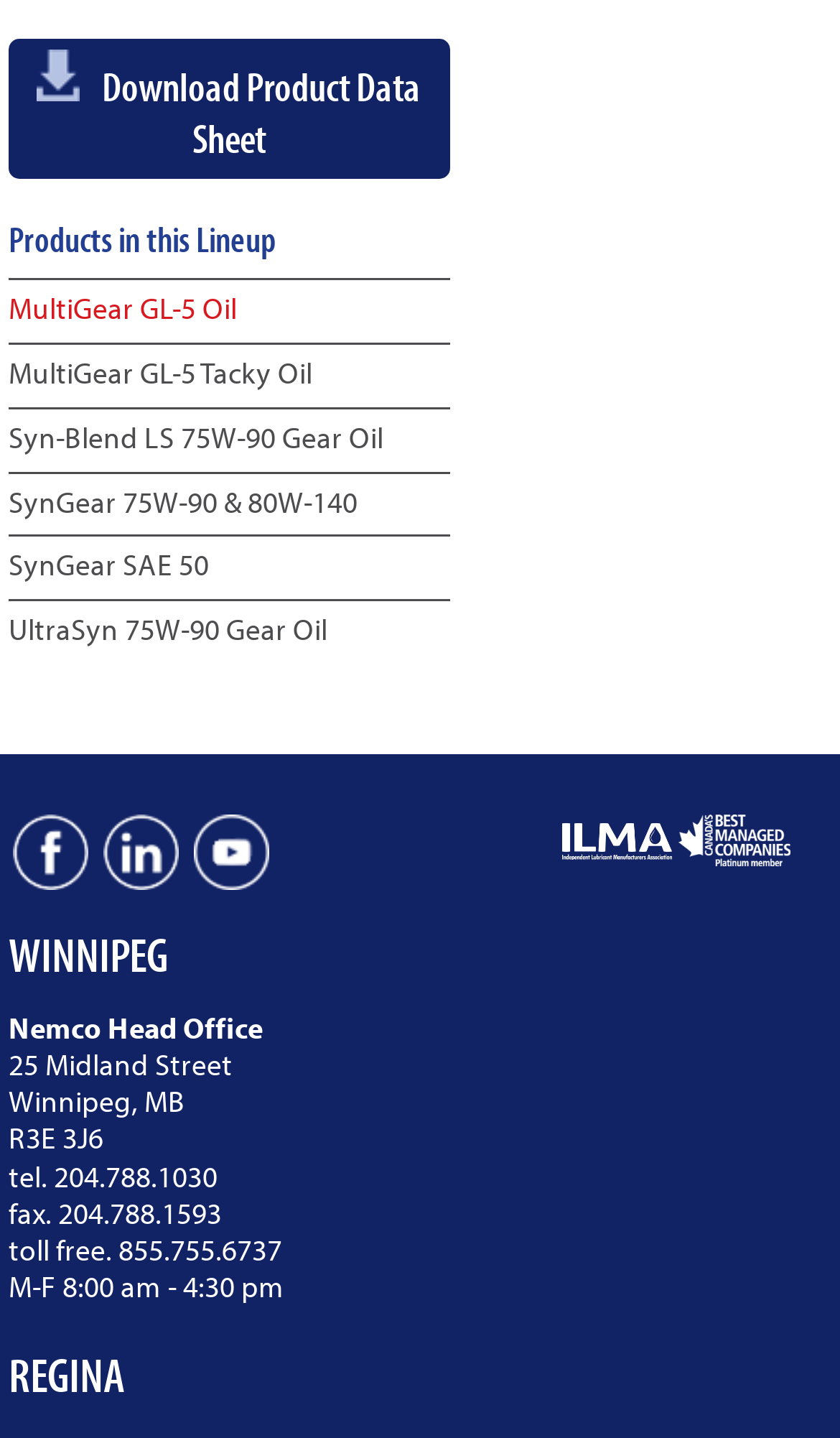Answer the question below using just one word or a short phrase: 
How many social media links are present on the webpage?

3